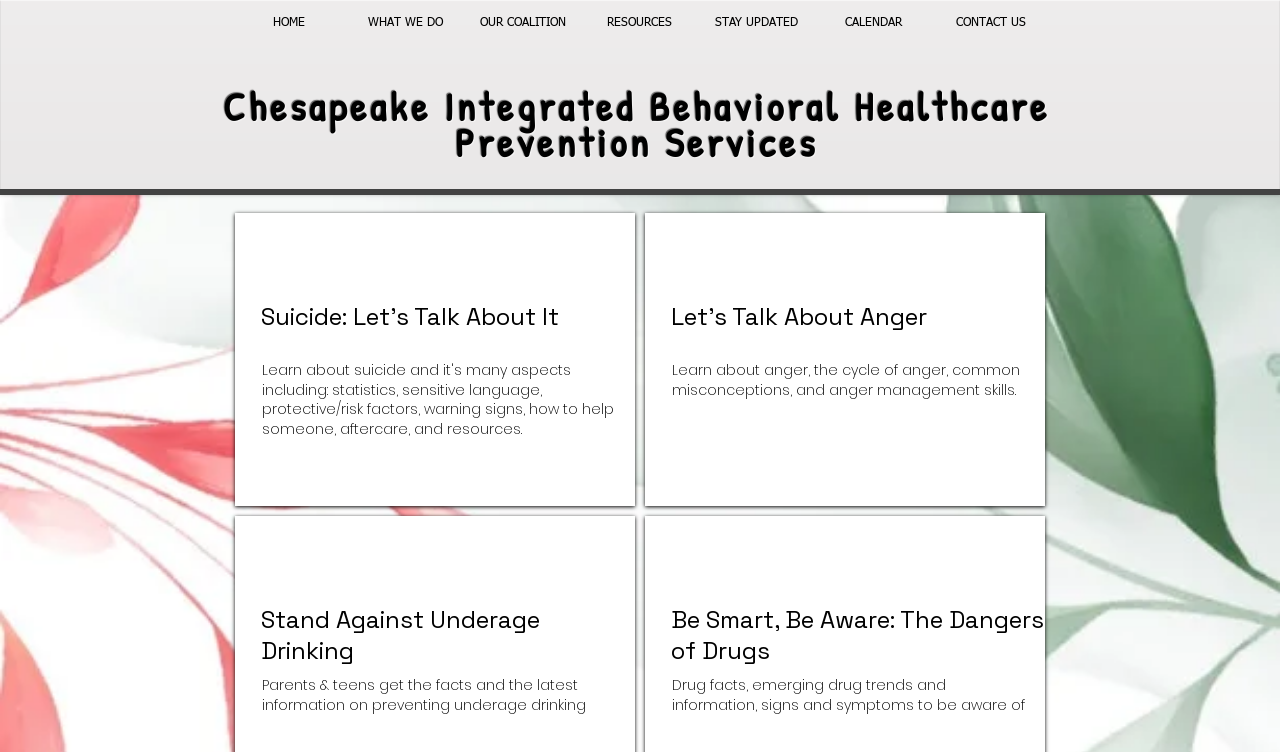Offer a meticulous description of the webpage's structure and content.

The webpage is about Chesapeake Integrated Behavioral Healthcare Prevention Services, with a focus on mental health and substance abuse prevention. At the top, there is a navigation menu with 7 links: HOME, WHAT WE DO, OUR COALITION, RESOURCES, STAY UPDATED, CALENDAR, and CONTACT US. 

Below the navigation menu, there is a large heading that spans most of the width of the page, stating the organization's name. 

The main content of the page is divided into three sections, each with a heading and a brief description. The first section, located on the left, is about suicide prevention, with a heading "Suicide: Let's Talk About It". The second section, located in the middle, is about preventing underage drinking, with a heading "Stand Against Underage Drinking". The third section, located on the right, is about anger management, with a heading "Let's Talk About Anger". 

Each section has a brief description below the heading, providing more information about the topic. Additionally, there is a fourth section at the bottom, located on the right, which is about the dangers of drugs, with a heading "Be Smart, Be Aware: The Dangers of Drugs". This section also has a brief description below the heading, providing information about drug facts and signs of drug abuse.